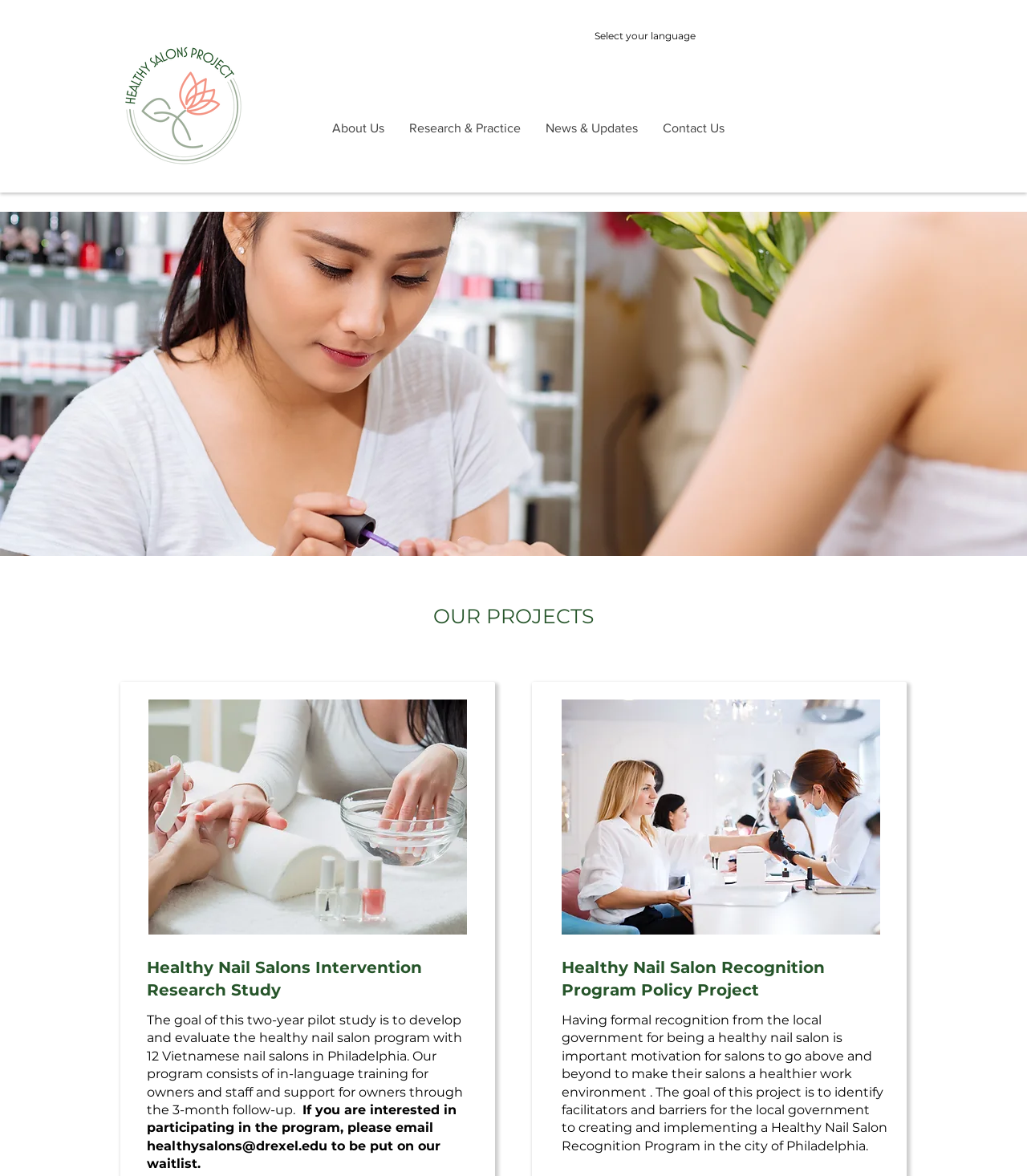Explain in detail what you observe on this webpage.

The webpage is titled "HOME | Healthy Salons" and features a prominent logo image "HSP.png" at the top left corner. Below the logo, there is a language selection option labeled "Select your language". 

To the right of the language selection, a navigation menu is situated, containing four links: "About Us", "Research & Practice", "News & Updates", and "Contact Us". 

Below the navigation menu, a slideshow region takes up the full width of the page, featuring an image of an Asian manicurist applying nail polish. Within the slideshow, there is a link to watch a video.

The main content of the page is divided into two sections. The first section is headed by "OUR PROJECTS" and features two images, one of which is a duplicate. Below the images, there is a heading "Healthy Nail Salons Intervention Research Study" followed by three paragraphs of text describing the study. The text is accompanied by a link to an email address for those interested in participating in the program.

The second section is headed by "Healthy Nail Salon Recognition Program Policy Project" and features an image of a manicure salon. Below the image, there are two paragraphs of text describing the project, followed by a single line of text.

Overall, the webpage has a simple and organized layout, with clear headings and concise text, and features several images and links to provide more information about the Healthy Salons projects.